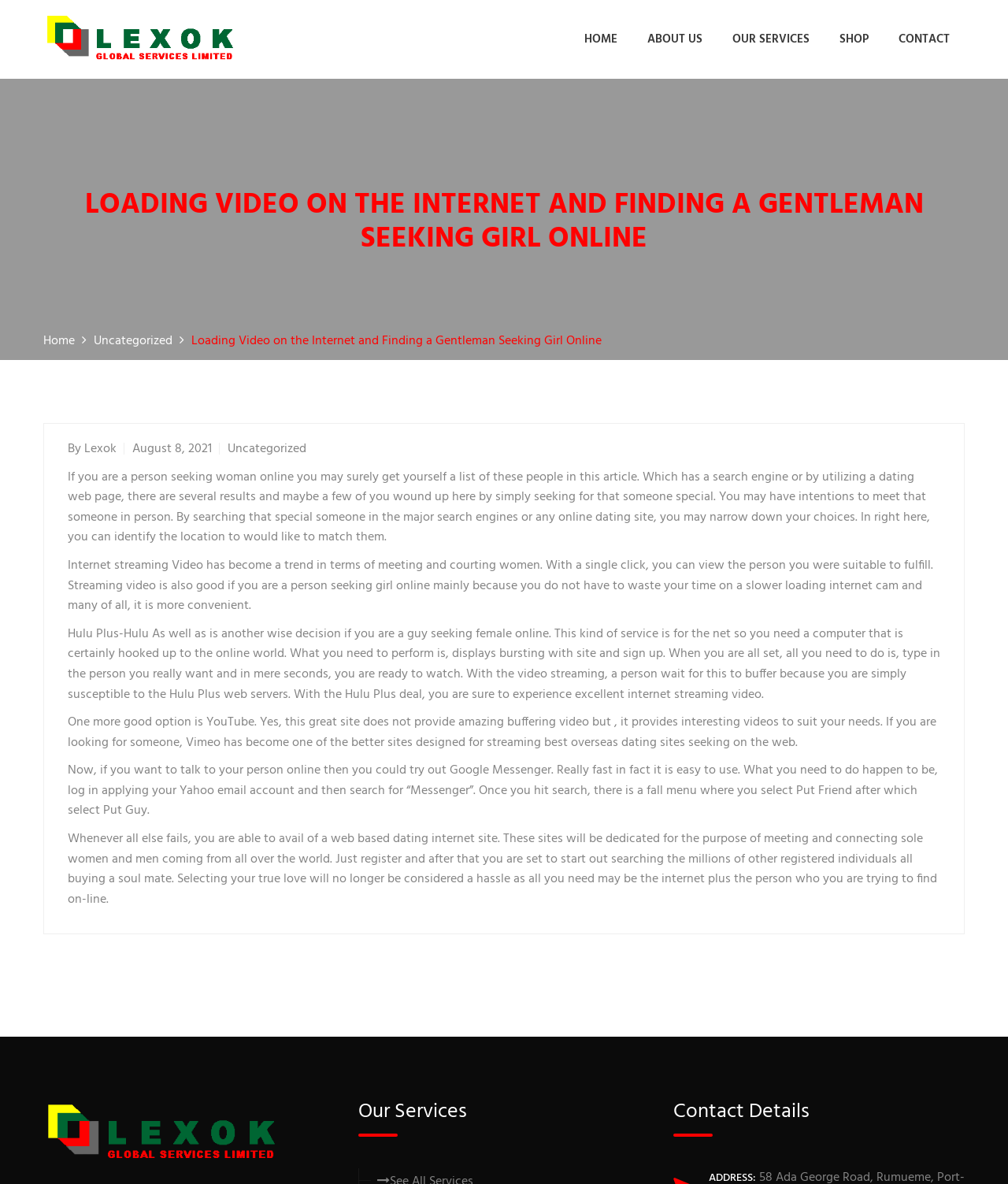Refer to the image and provide an in-depth answer to the question: 
What is the website's main topic?

Based on the webpage's content, it appears to be discussing online dating, specifically for men seeking women. The text mentions searching for someone special online, using video streaming to meet women, and online dating sites.